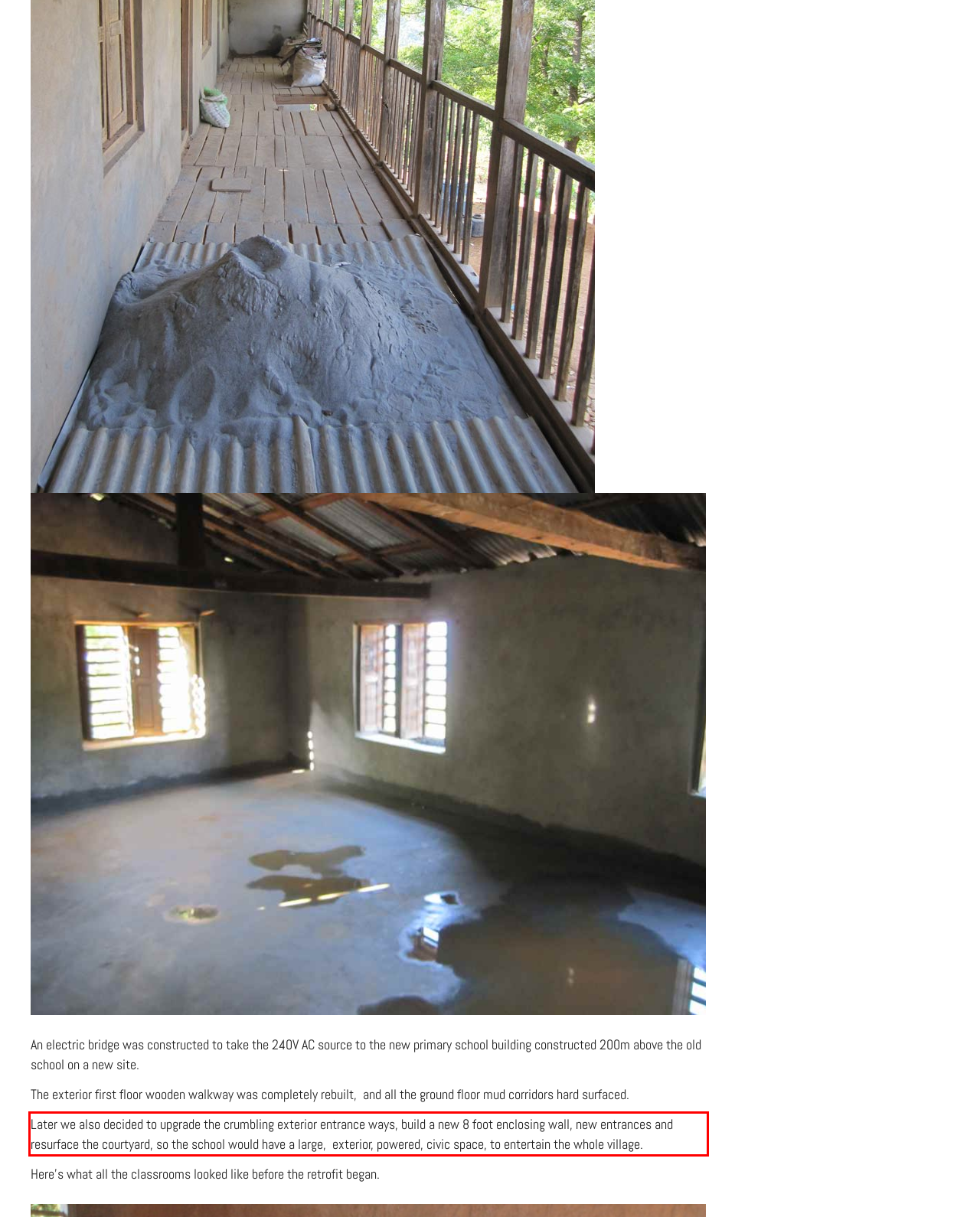Review the webpage screenshot provided, and perform OCR to extract the text from the red bounding box.

Later we also decided to upgrade the crumbling exterior entrance ways, build a new 8 foot enclosing wall, new entrances and resurface the courtyard, so the school would have a large, exterior, powered, civic space, to entertain the whole village.